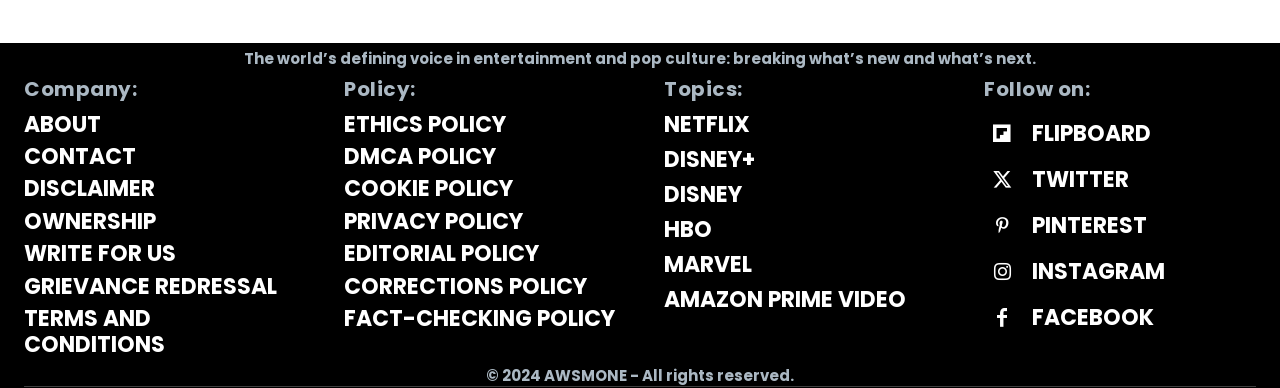Examine the screenshot and answer the question in as much detail as possible: What is the copyright year?

At the bottom of the webpage, there is a static text element that reads '© 2024 AWSMONE - All rights reserved.', indicating that the copyright year is 2024.